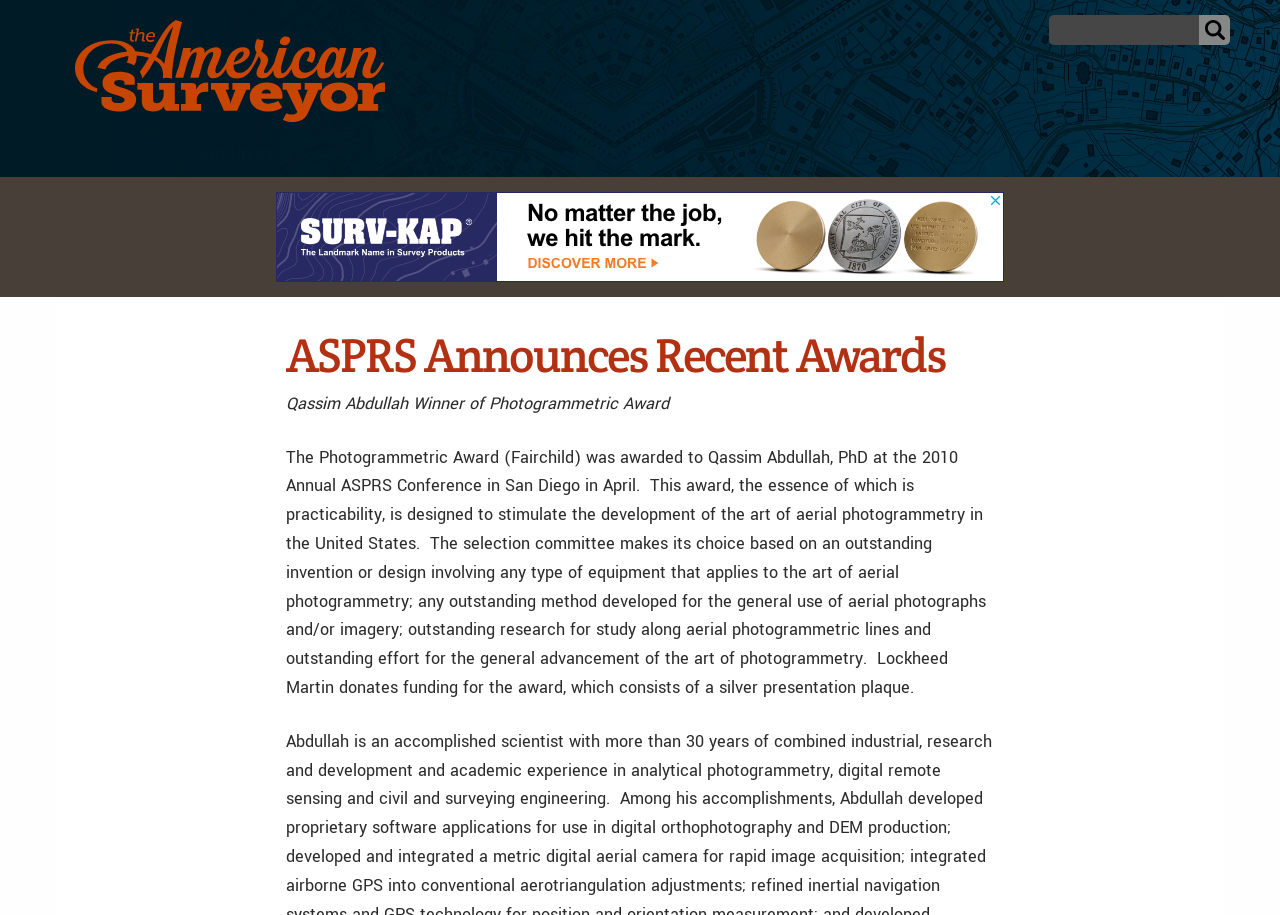Identify the bounding box coordinates for the element you need to click to achieve the following task: "Click on the ARCHIVES menu item". The coordinates must be four float values ranging from 0 to 1, formatted as [left, top, right, bottom].

[0.109, 0.149, 0.26, 0.195]